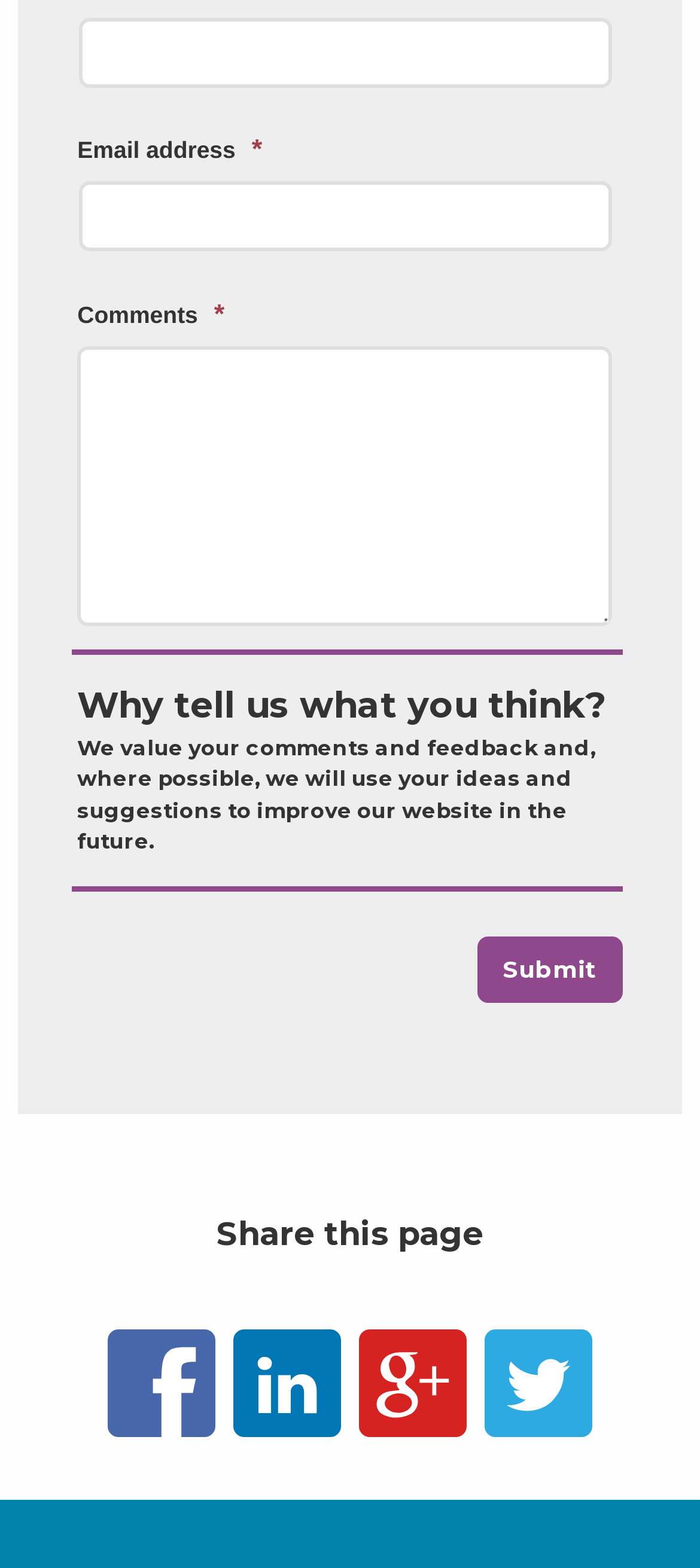Please identify the bounding box coordinates of the area that needs to be clicked to fulfill the following instruction: "Type your comments."

[0.111, 0.221, 0.874, 0.399]